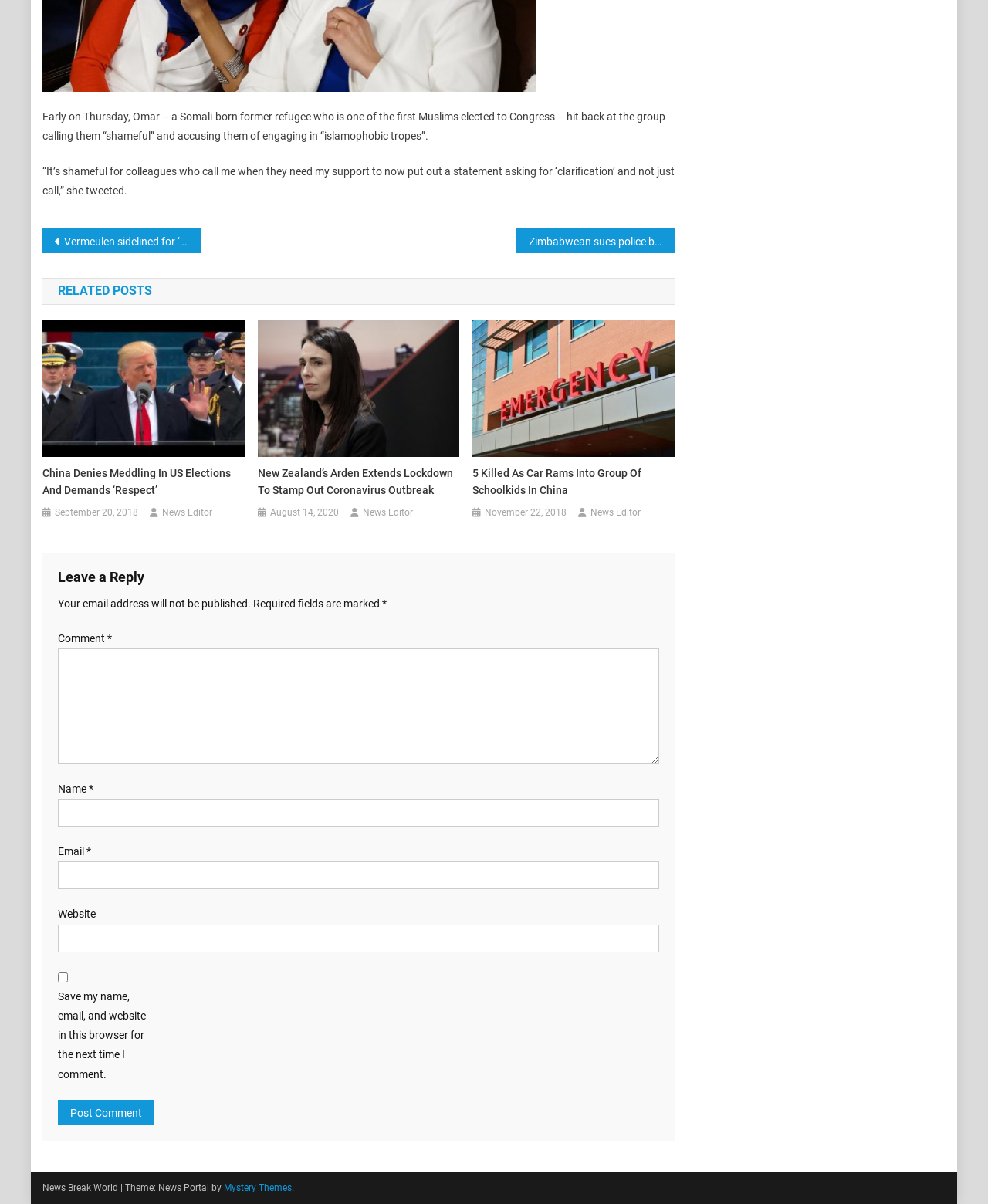Identify the bounding box coordinates of the region I need to click to complete this instruction: "Click on the 'Post Comment' button".

[0.059, 0.913, 0.156, 0.934]